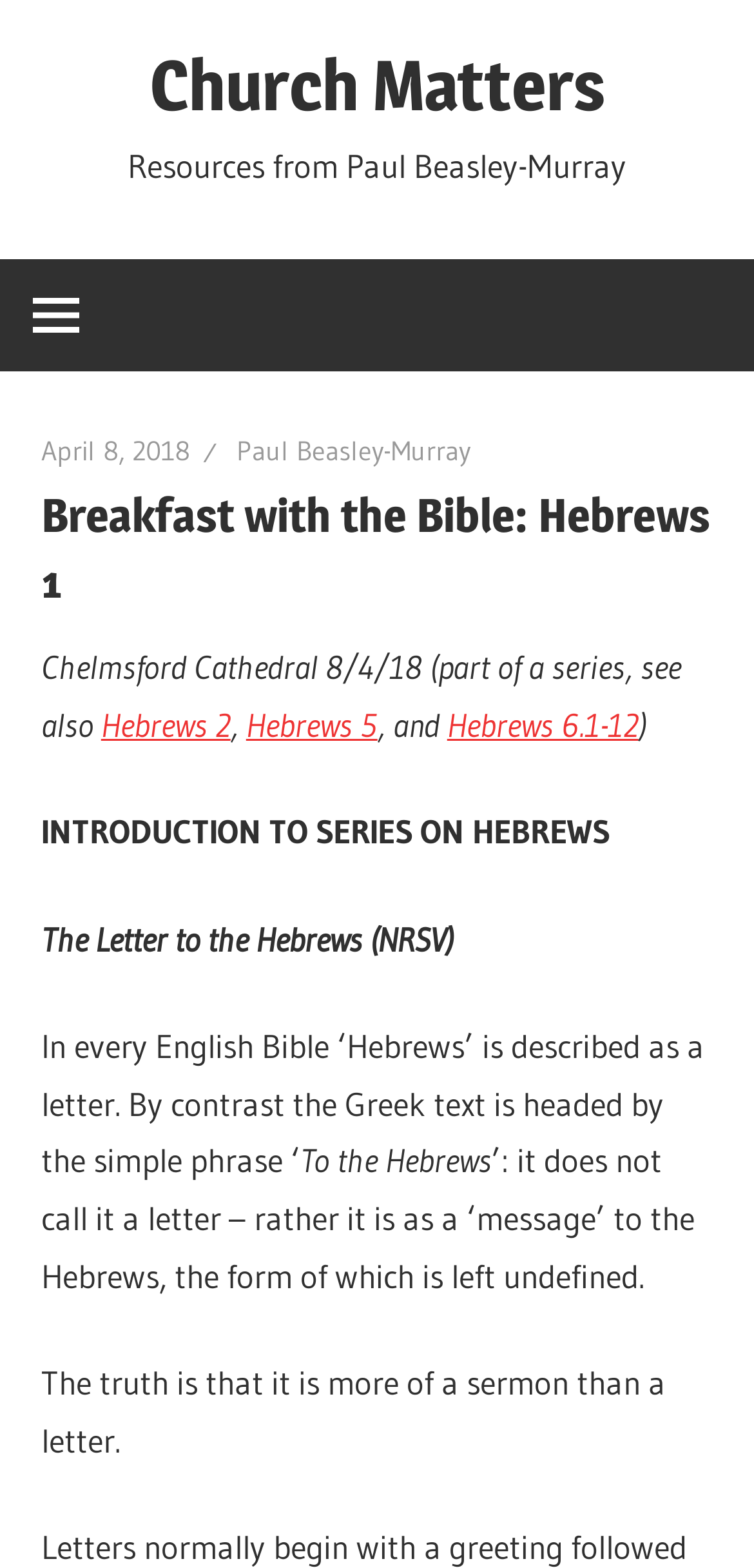Describe all the visual and textual components of the webpage comprehensively.

The webpage is about a sermon series titled "Breakfast with the Bible: Hebrews 1" by Paul Beasley-Murray, with a focus on Church Matters. At the top, there is a link to "Church Matters" and a text "Resources from Paul Beasley-Murray". 

On the left side, there is a button that expands to a menu, which is not fully expanded. Within this menu, there is a header section that contains a link to the date "April 8, 2018", a link to the author "Paul Beasley-Murray", and a heading "Breakfast with the Bible: Hebrews 1". 

Below the header, there is a text describing the sermon series, mentioning that it was given at Chelmsford Cathedral on April 8, 2018, and that it is part of a series. There are also links to other sermons in the series, including "Hebrews 2", "Hebrews 5", and "Hebrews 6.1-12". 

Further down, there is an introduction to the series on Hebrews, followed by a discussion about the Letter to the Hebrews, including its title and its format, which is more like a sermon than a letter. The text is divided into paragraphs, with some sentences spanning multiple lines.